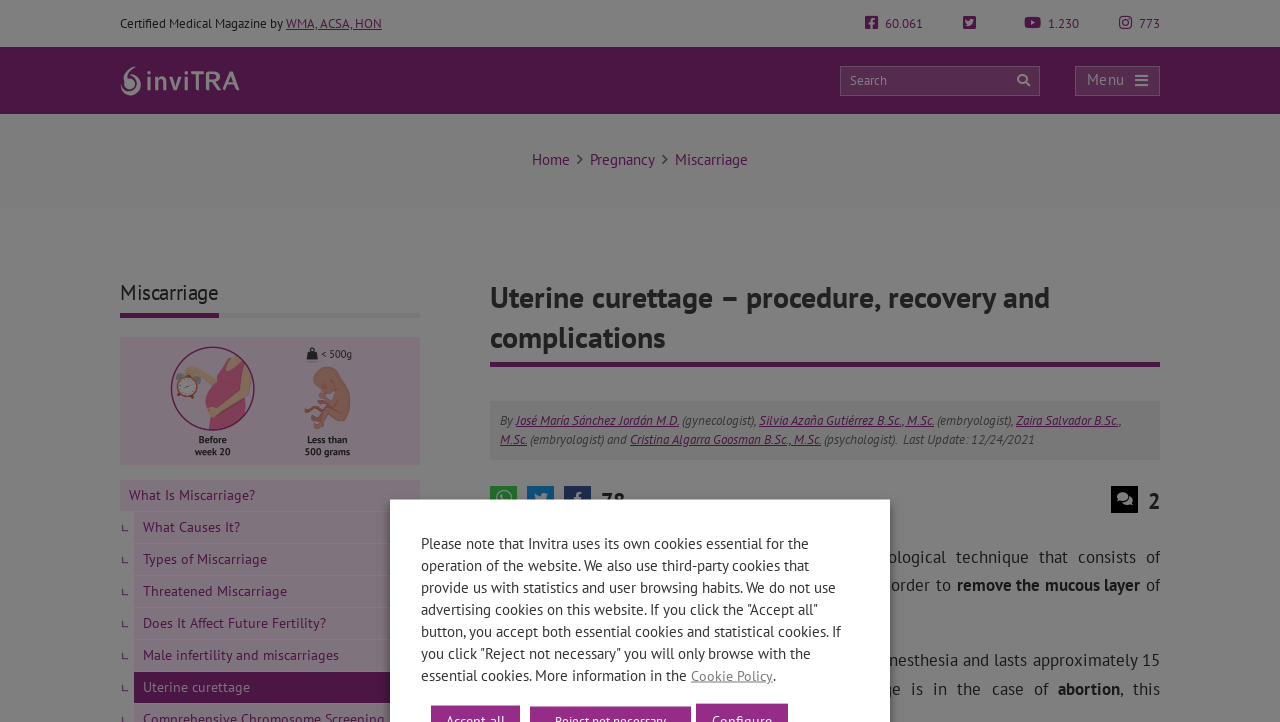Pinpoint the bounding box coordinates for the area that should be clicked to perform the following instruction: "Search for something".

[0.656, 0.091, 0.812, 0.132]